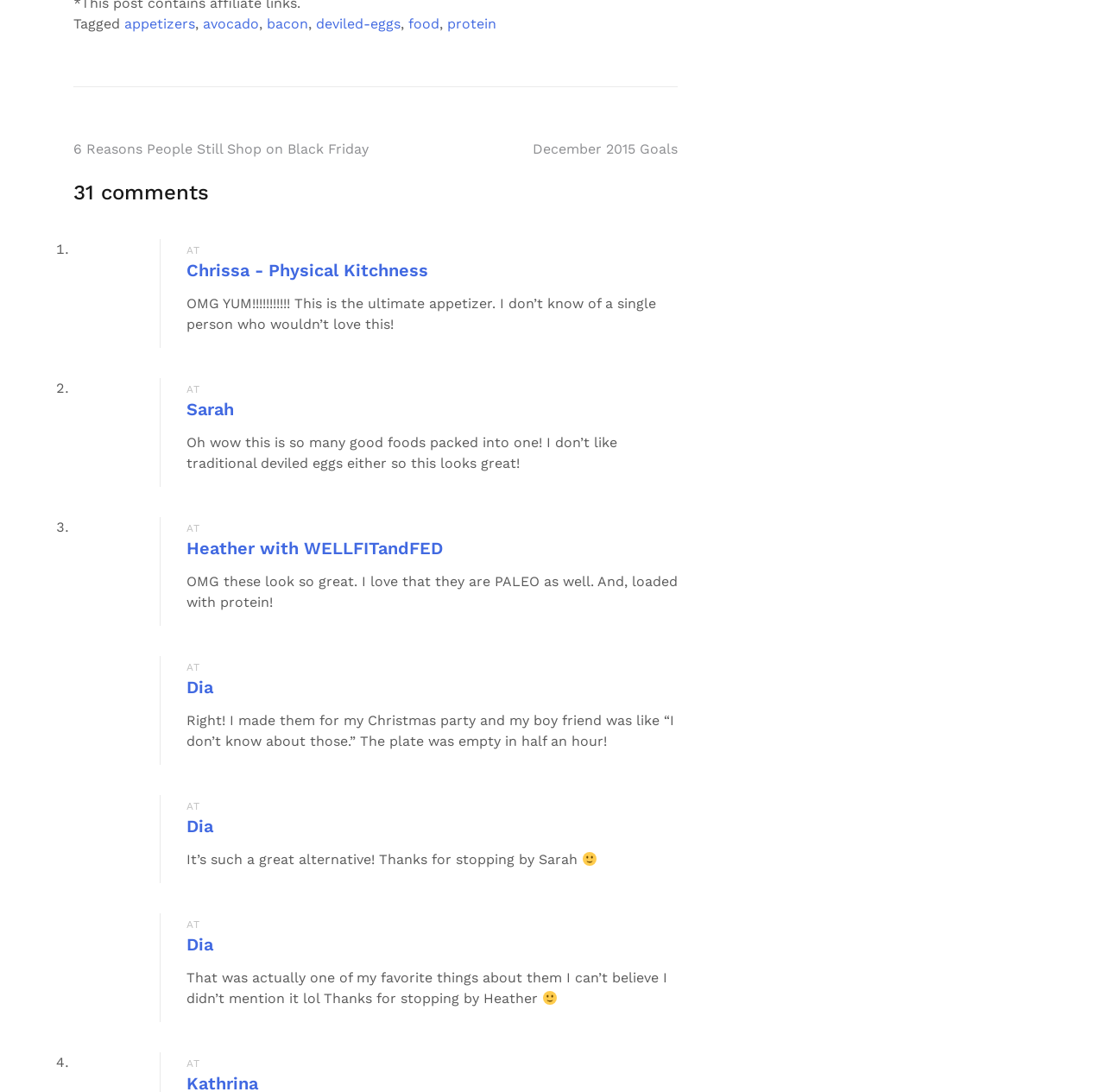What is the format of the timestamps in the comments?
Please provide a single word or phrase answer based on the image.

AT